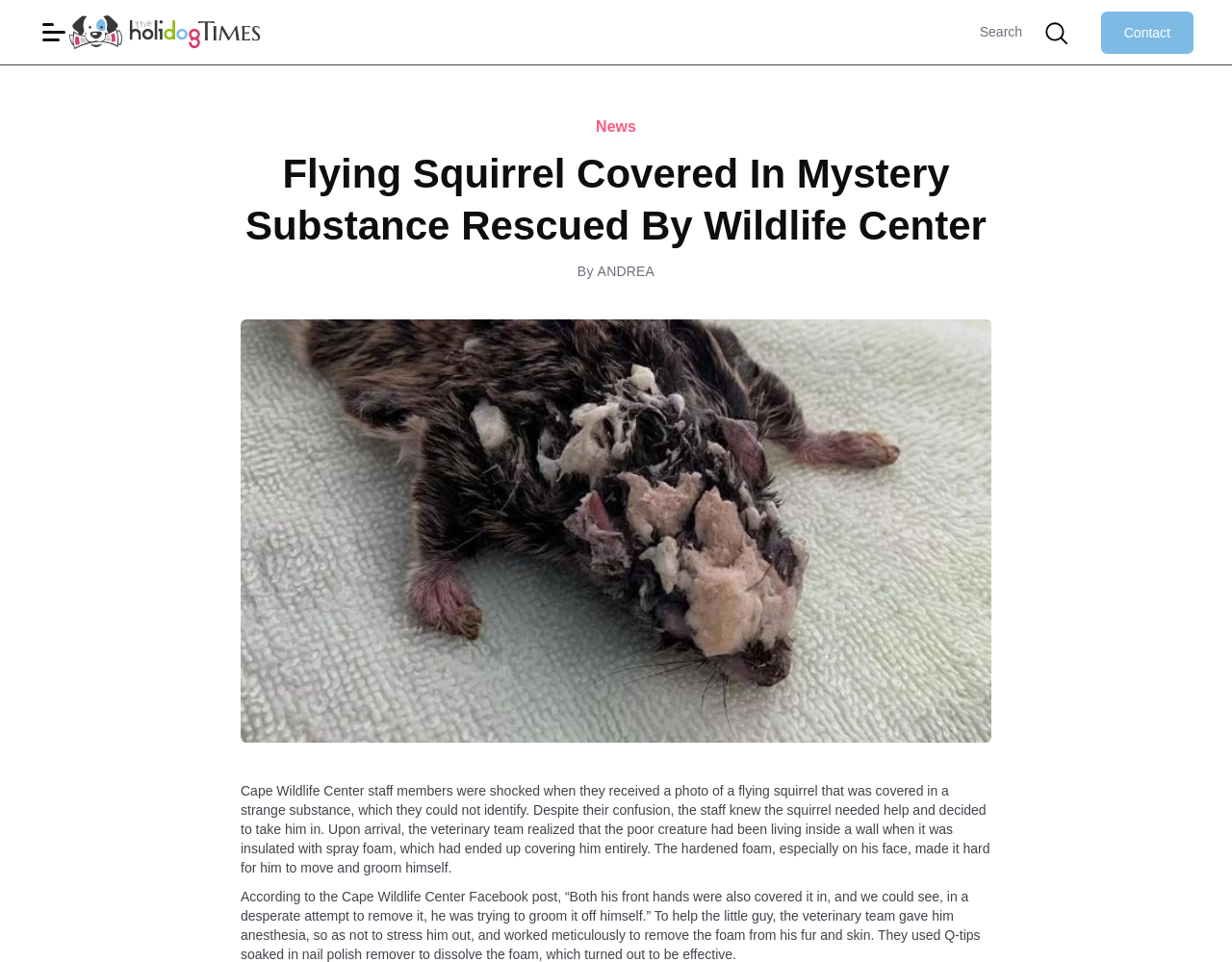Can you find and generate the webpage's heading?

Flying Squirrel Covered In Mystery Substance Rescued By Wildlife Center